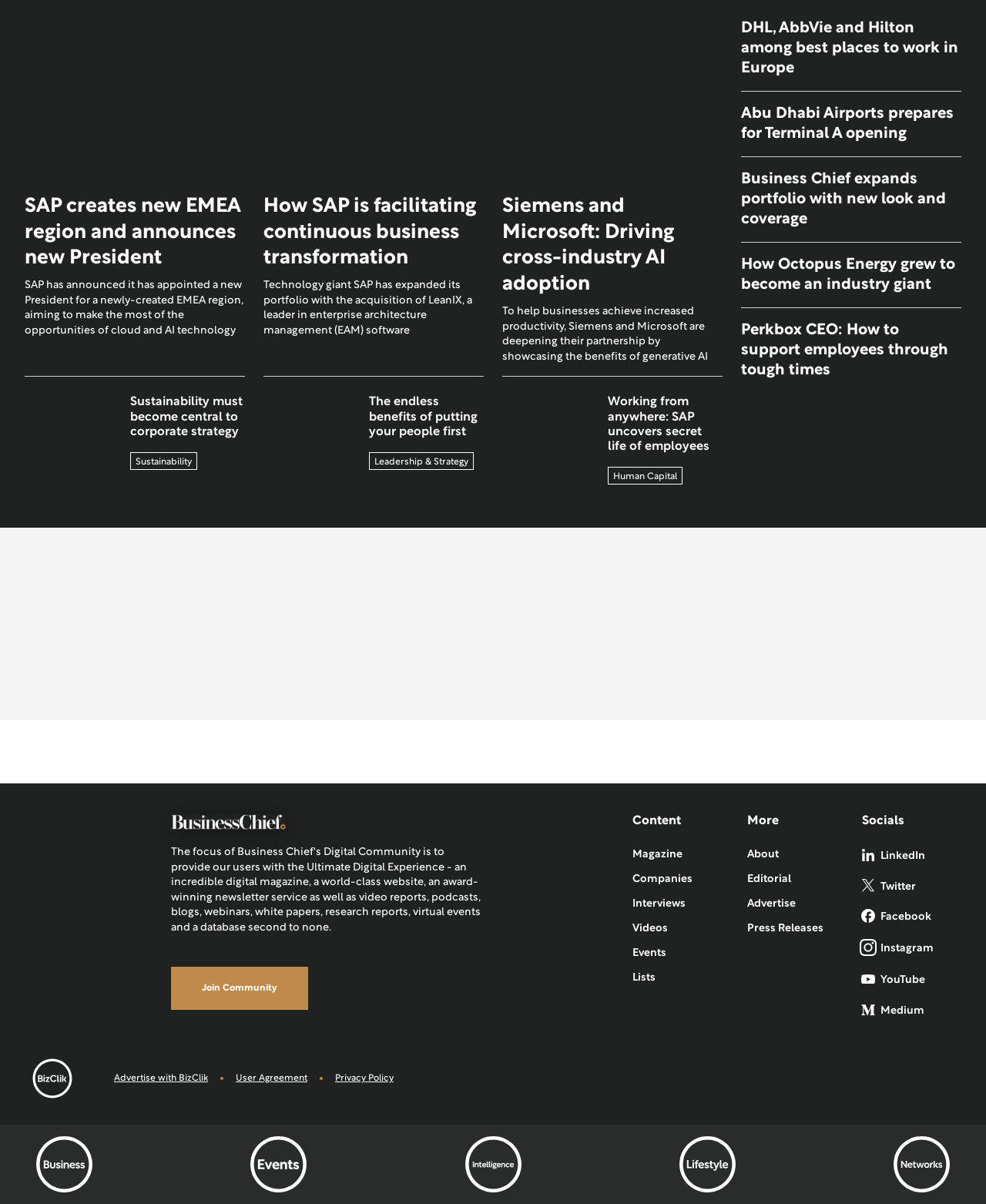Locate the bounding box coordinates of the clickable element to fulfill the following instruction: "Click the link to read about SAP creating a new EMEA region". Provide the coordinates as four float numbers between 0 and 1 in the format [left, top, right, bottom].

[0.025, 0.161, 0.248, 0.226]